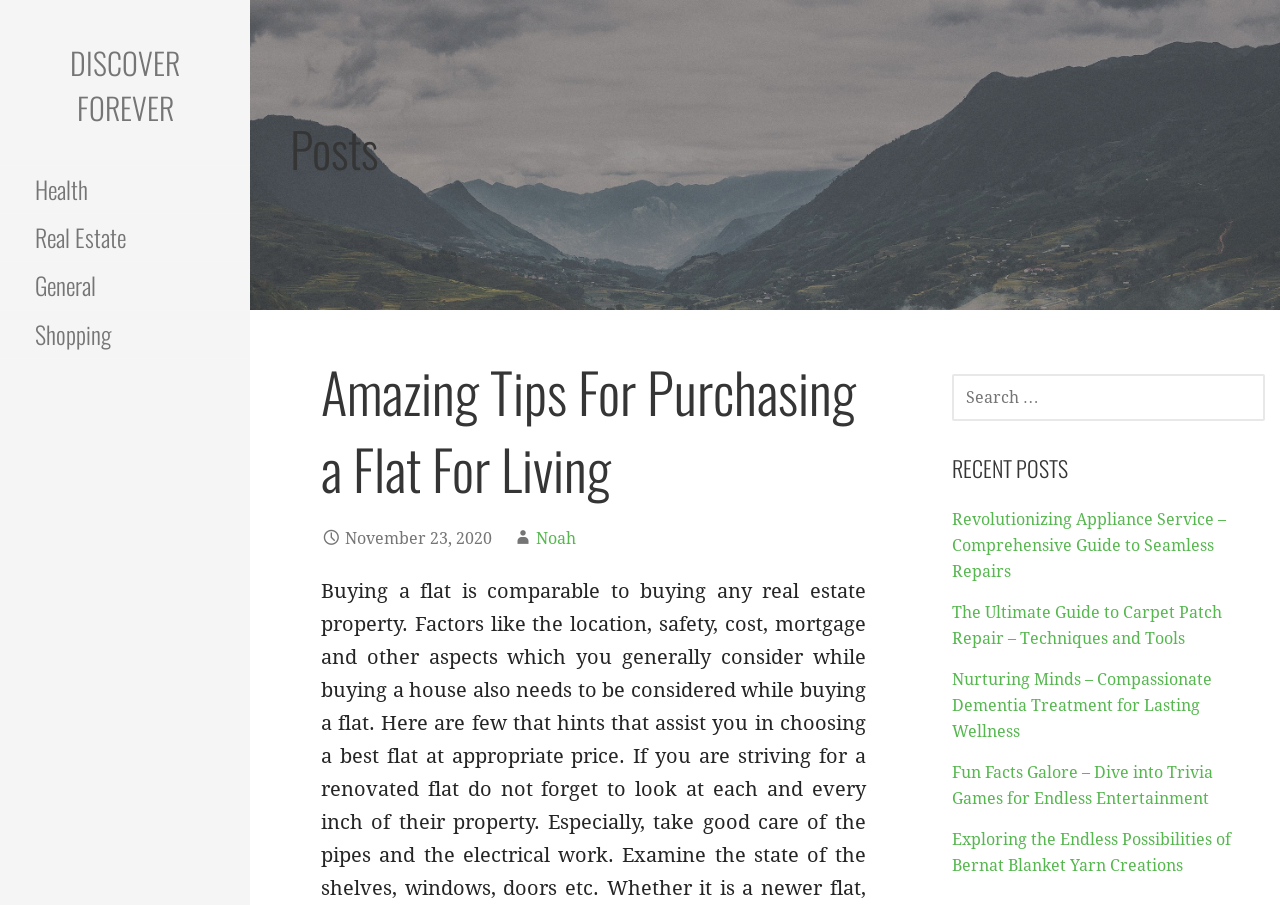Please locate the UI element described by "Health" and provide its bounding box coordinates.

[0.0, 0.183, 0.195, 0.237]